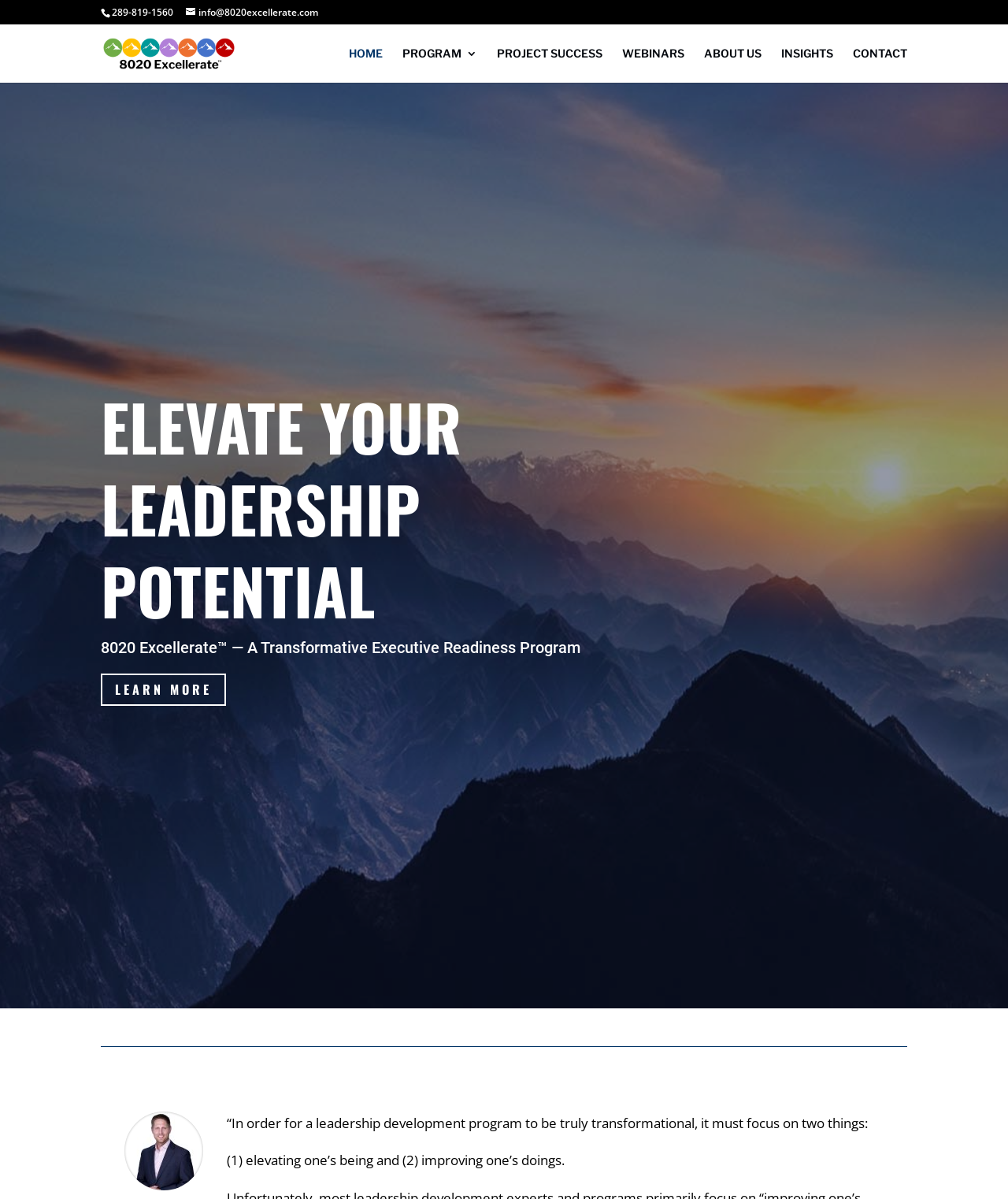Determine the bounding box coordinates for the UI element with the following description: "HOME". The coordinates should be four float numbers between 0 and 1, represented as [left, top, right, bottom].

[0.346, 0.04, 0.38, 0.069]